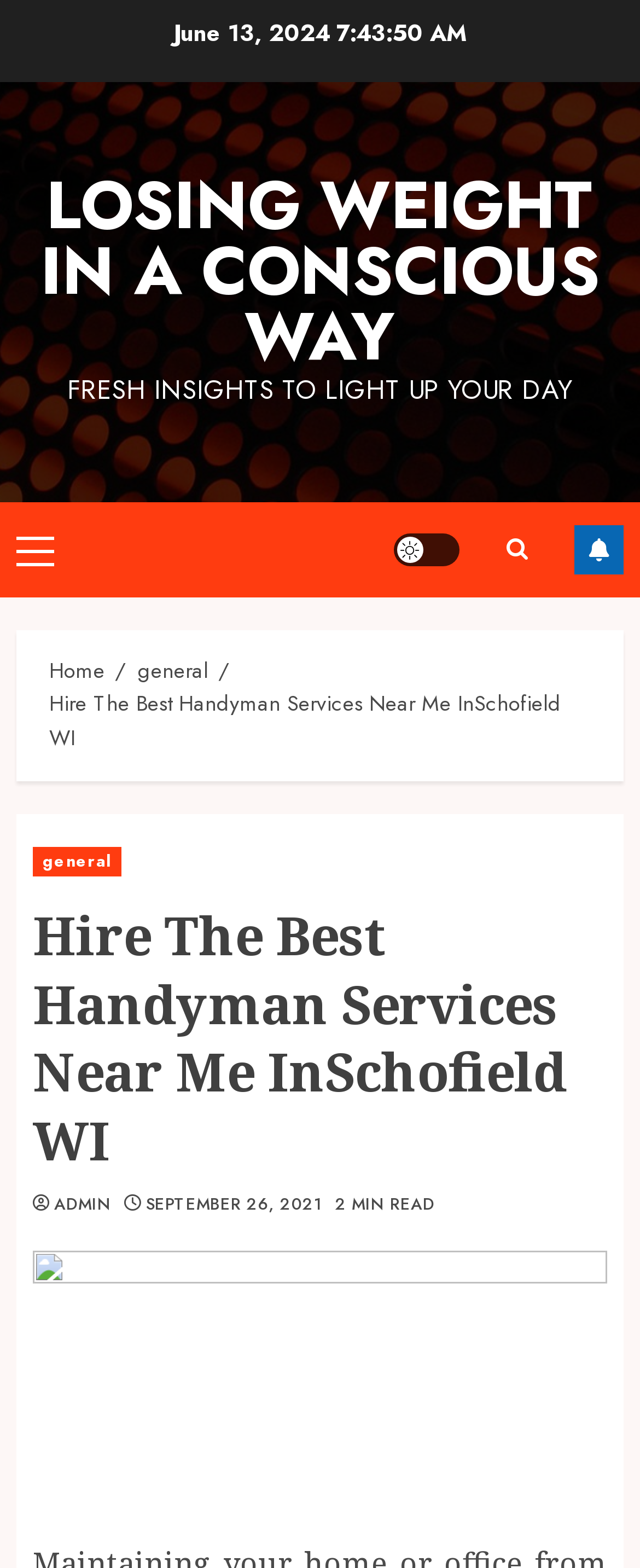Pinpoint the bounding box coordinates of the clickable area needed to execute the instruction: "Follow the link to 'LOSING WEIGHT IN A CONSCIOUS WAY'". The coordinates should be specified as four float numbers between 0 and 1, i.e., [left, top, right, bottom].

[0.063, 0.1, 0.937, 0.245]